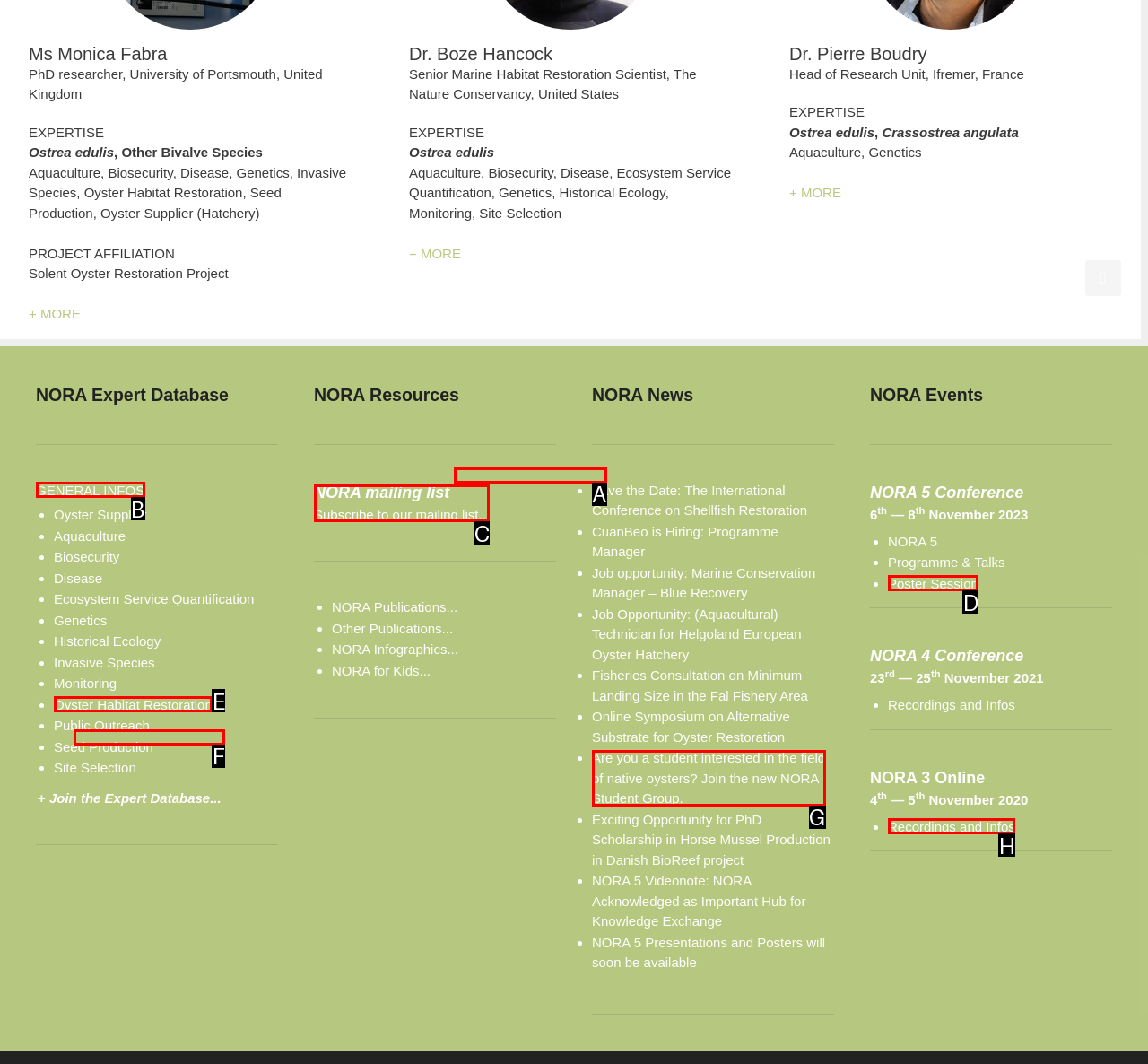Based on the element description: BHANCOCK@TNC.ORG, choose the HTML element that matches best. Provide the letter of your selected option.

A